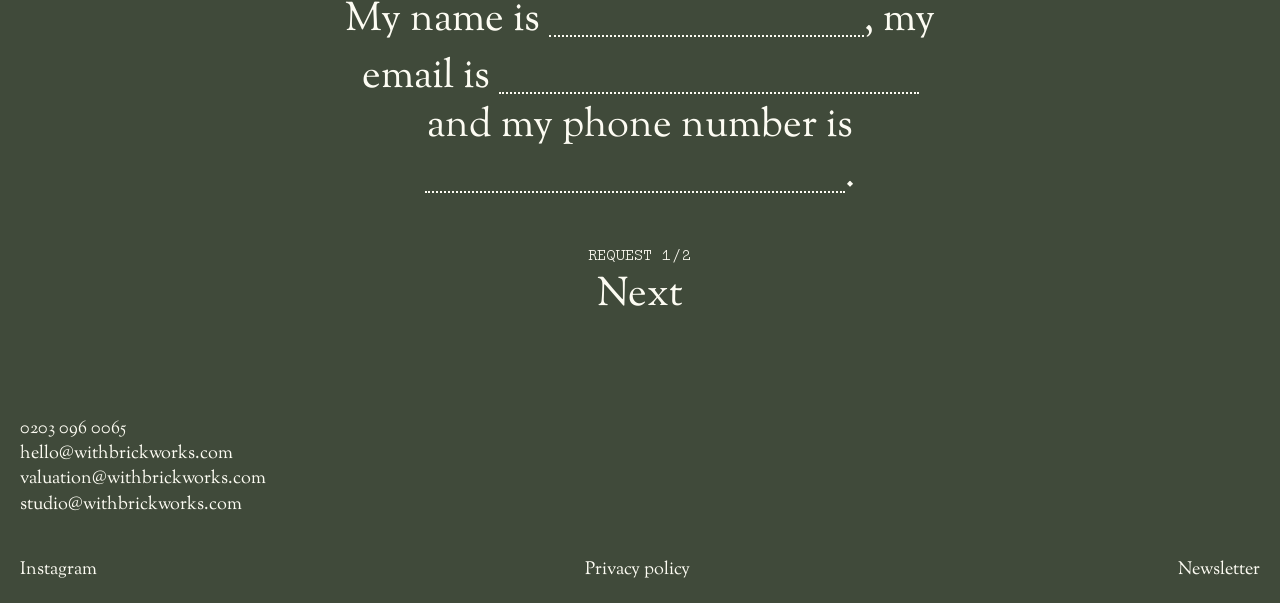Pinpoint the bounding box coordinates of the area that should be clicked to complete the following instruction: "Call 0203 096 0065". The coordinates must be given as four float numbers between 0 and 1, i.e., [left, top, right, bottom].

[0.016, 0.692, 0.984, 0.733]